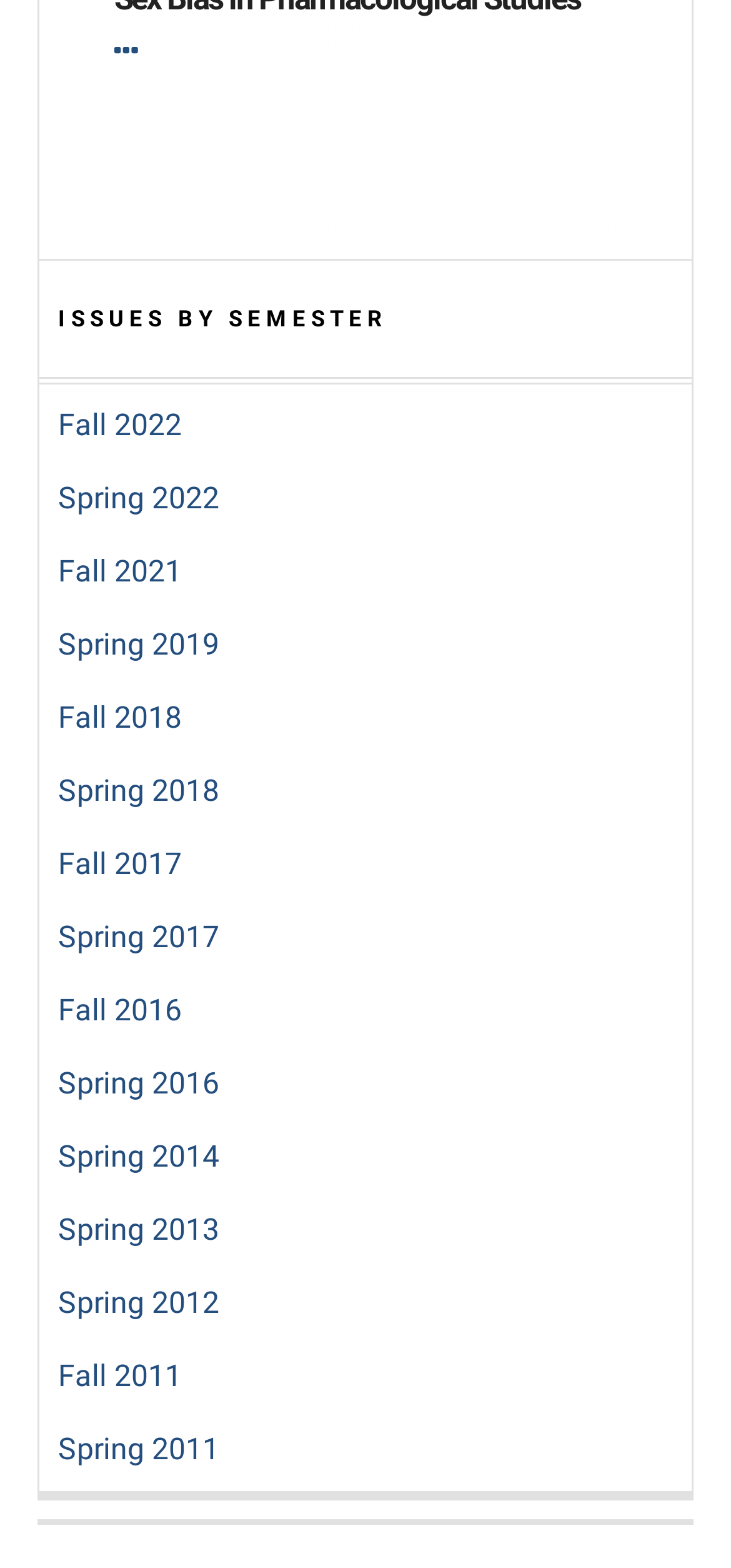How many links are available on this webpage?
Please utilize the information in the image to give a detailed response to the question.

There are 19 links available on this webpage, which are listed under the heading 'ISSUES BY SEMESTER' and represent different semesters from Fall 2011 to Fall 2022.